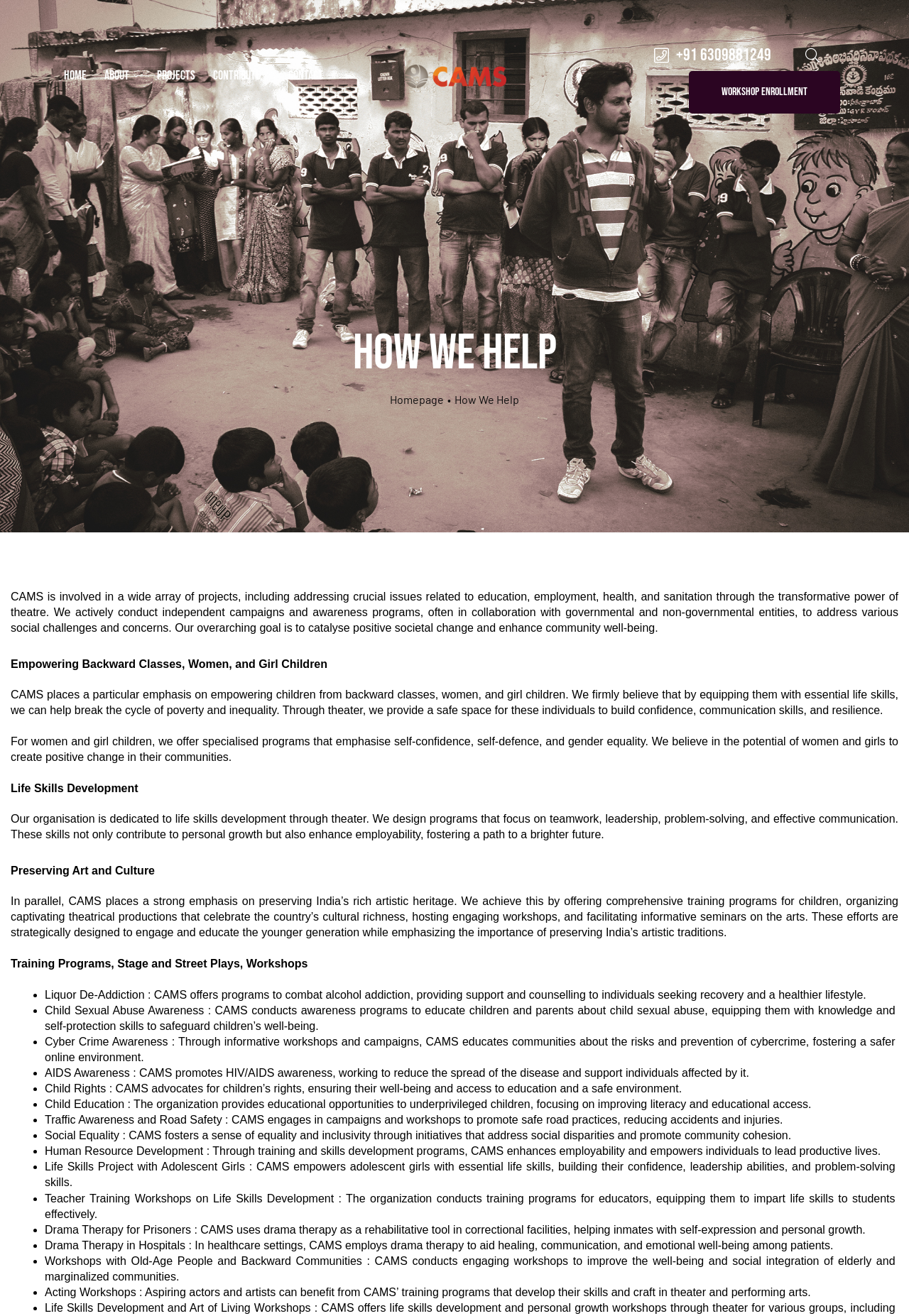Locate the heading on the webpage and return its text.

How We Help